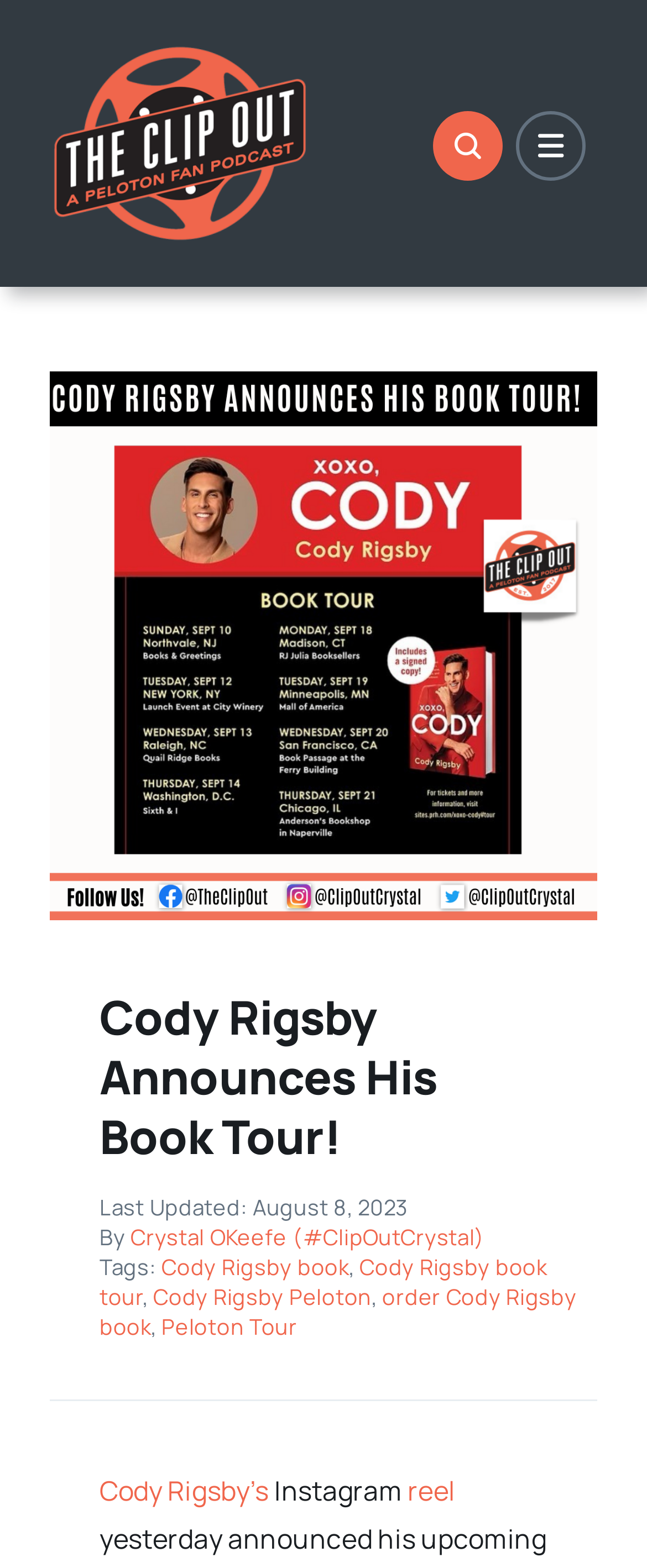Please identify the coordinates of the bounding box for the clickable region that will accomplish this instruction: "Read the article about Cody Rigsby’s book".

[0.154, 0.629, 0.846, 0.744]